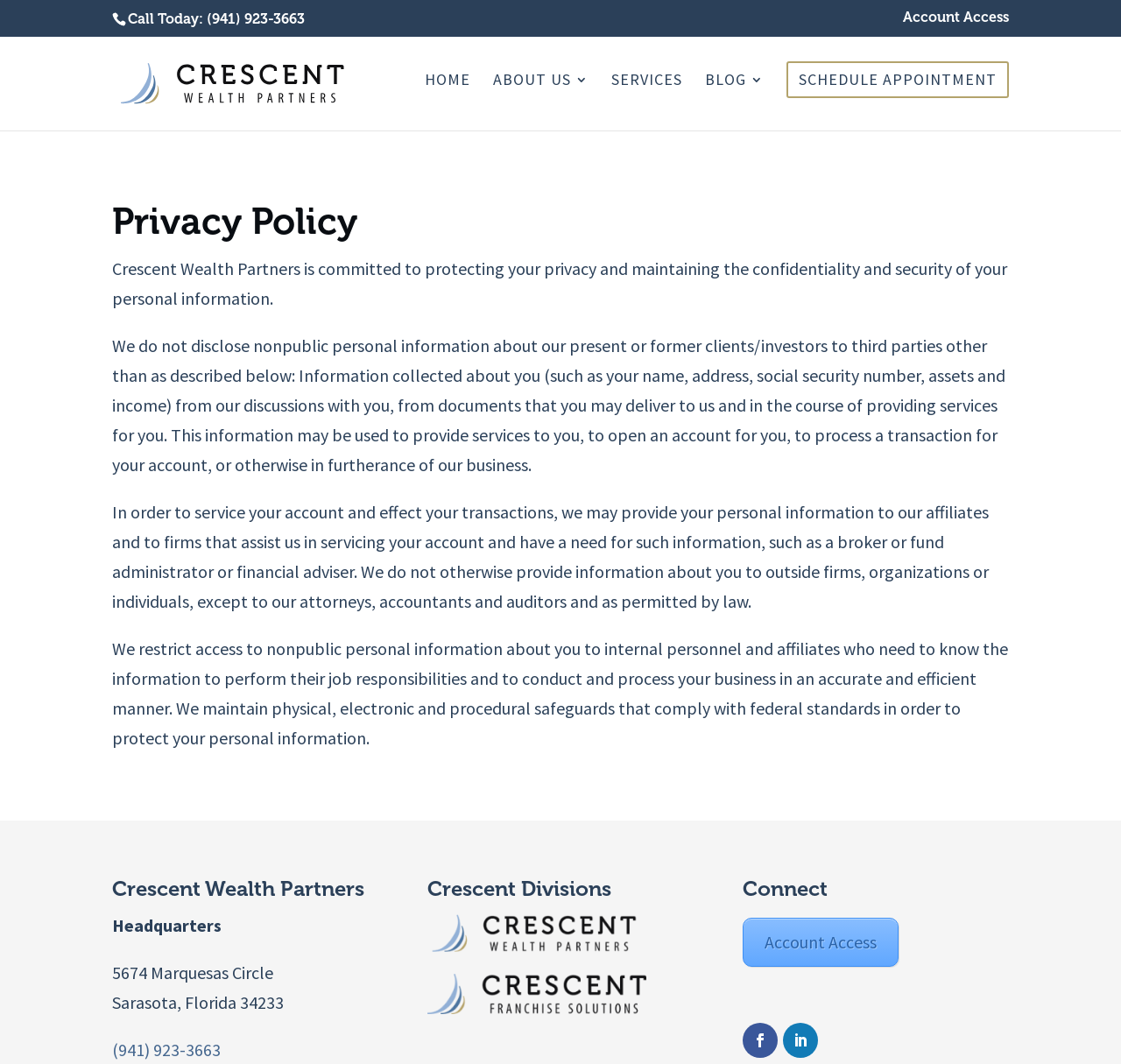Locate the bounding box coordinates of the item that should be clicked to fulfill the instruction: "Visit the home page".

[0.379, 0.069, 0.42, 0.123]